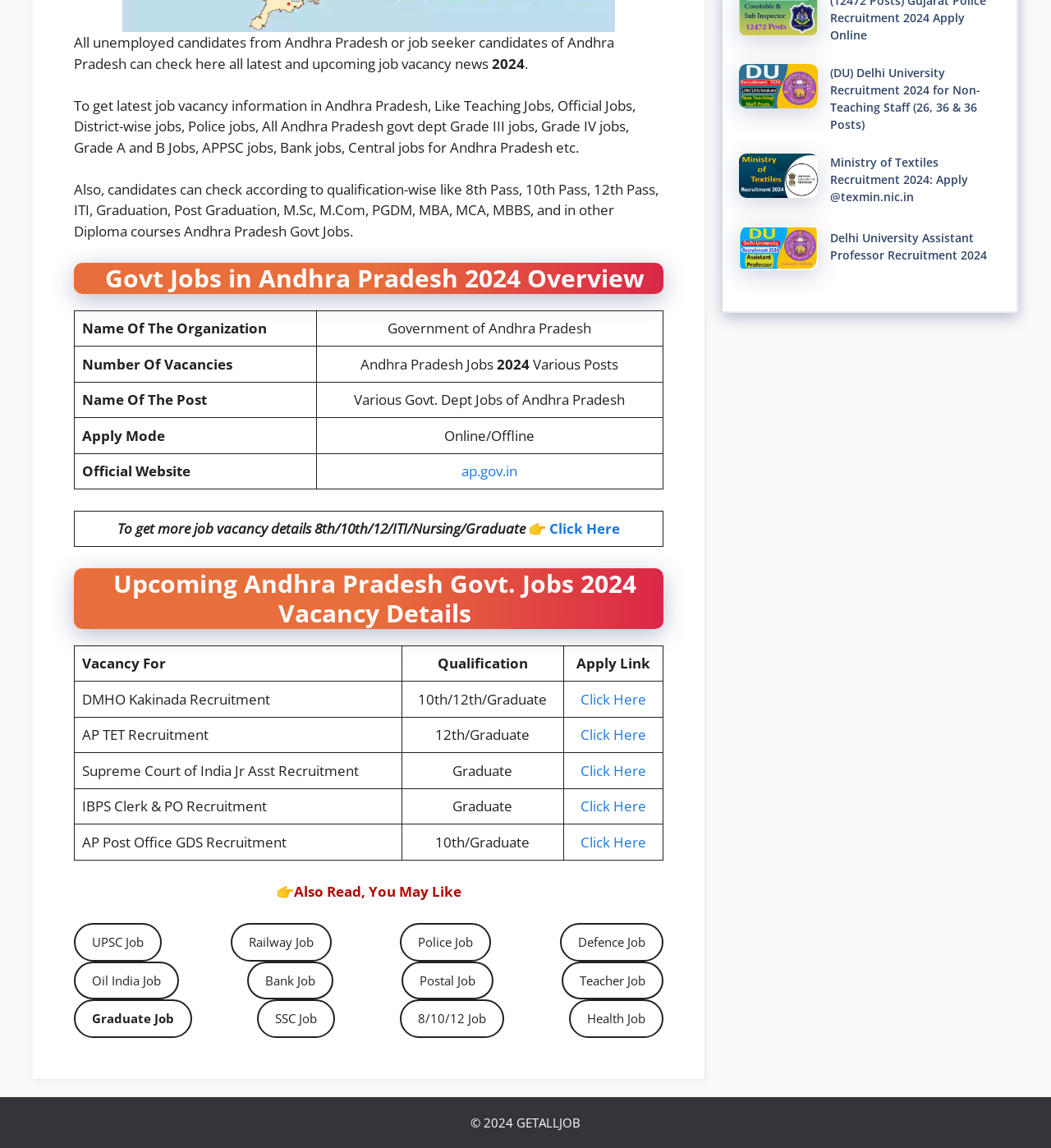Extract the bounding box coordinates of the UI element described by: "GETALLJOB". The coordinates should include four float numbers ranging from 0 to 1, e.g., [left, top, right, bottom].

[0.491, 0.97, 0.552, 0.985]